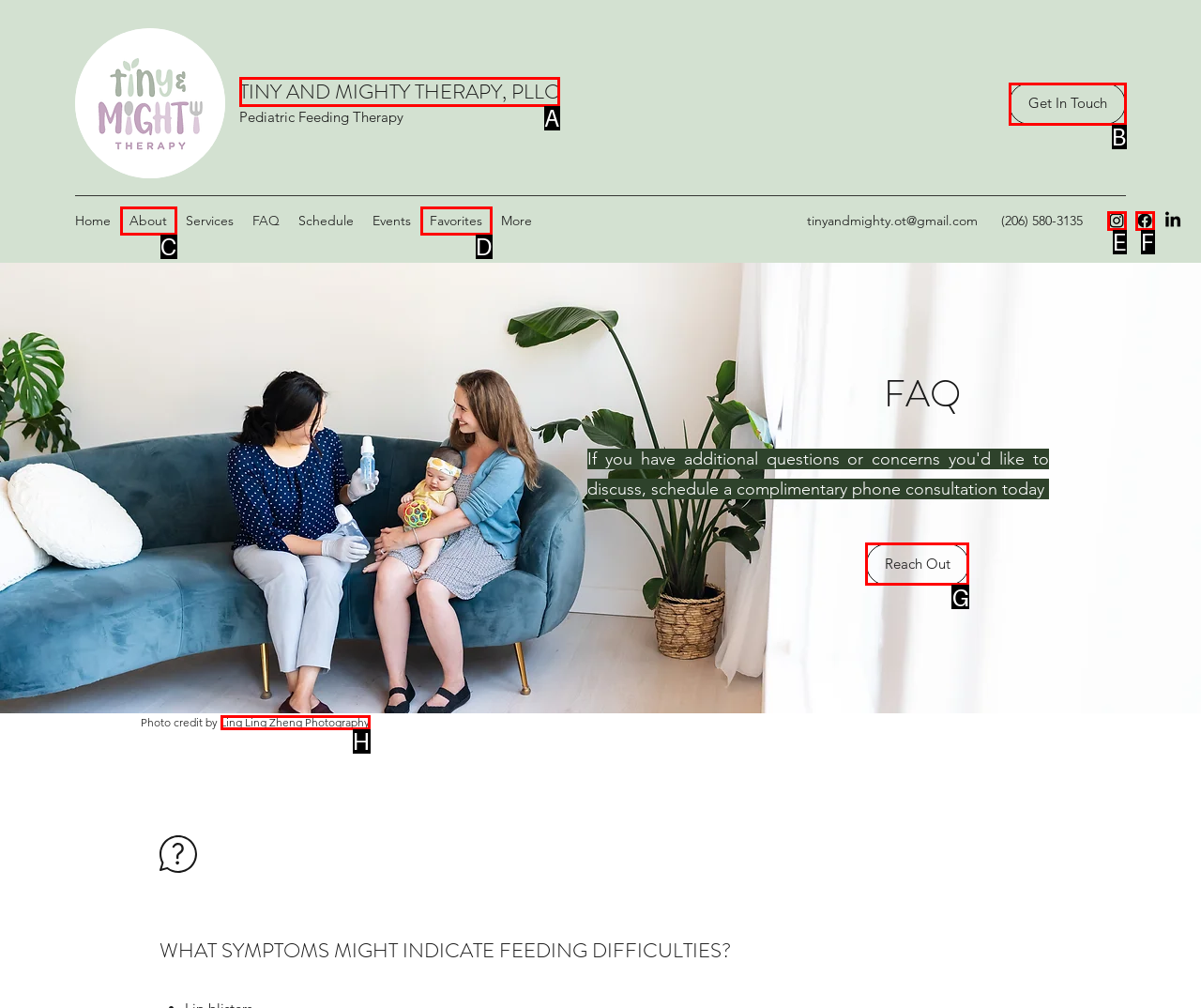To complete the instruction: Reach out for more information, which HTML element should be clicked?
Respond with the option's letter from the provided choices.

G